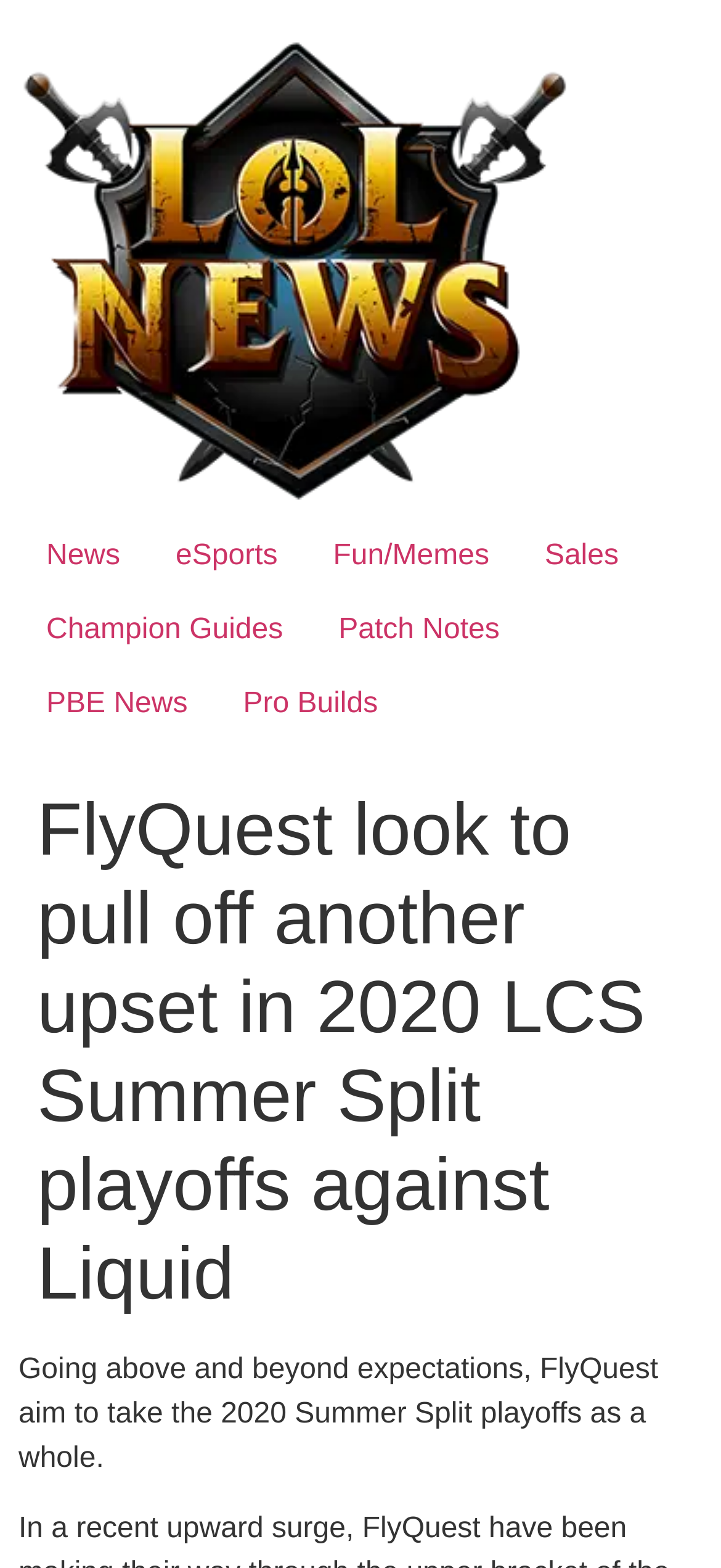Please find the bounding box coordinates in the format (top-left x, top-left y, bottom-right x, bottom-right y) for the given element description. Ensure the coordinates are floating point numbers between 0 and 1. Description: News

[0.026, 0.331, 0.205, 0.379]